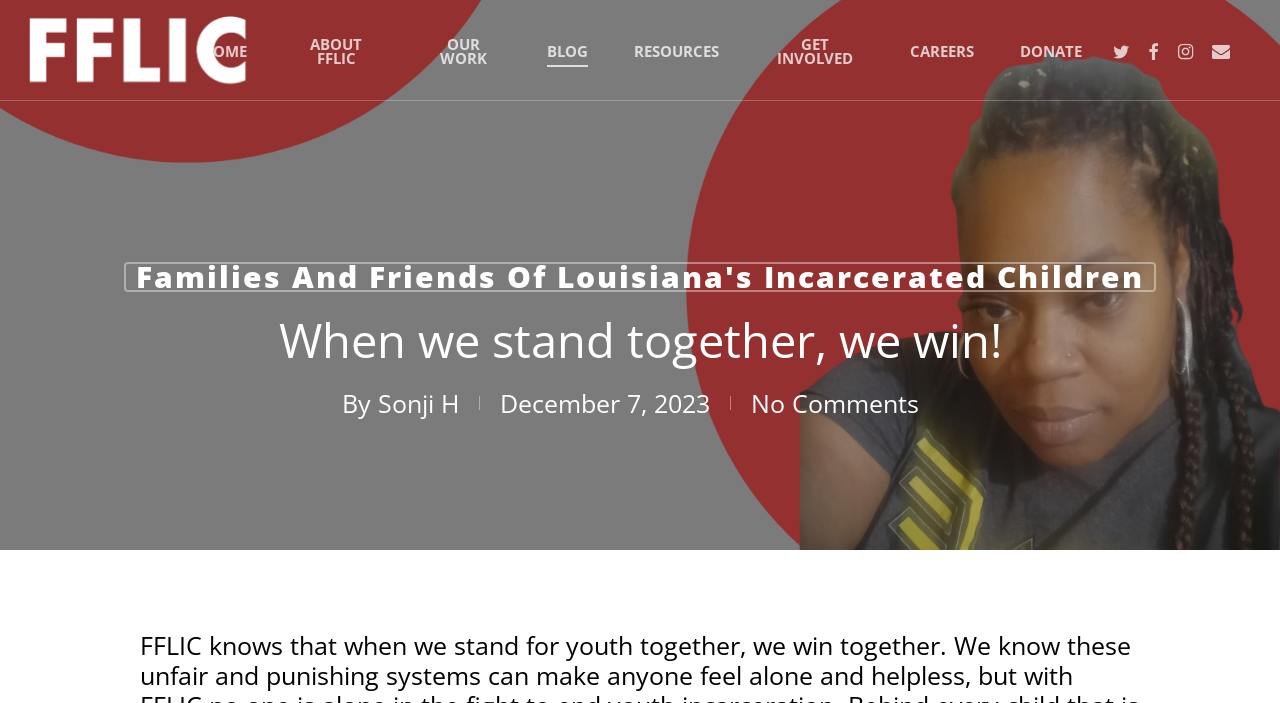Bounding box coordinates should be in the format (top-left x, top-left y, bottom-right x, bottom-right y) and all values should be floating point numbers between 0 and 1. Determine the bounding box coordinate for the UI element described as: OUR WORK

[0.332, 0.052, 0.392, 0.092]